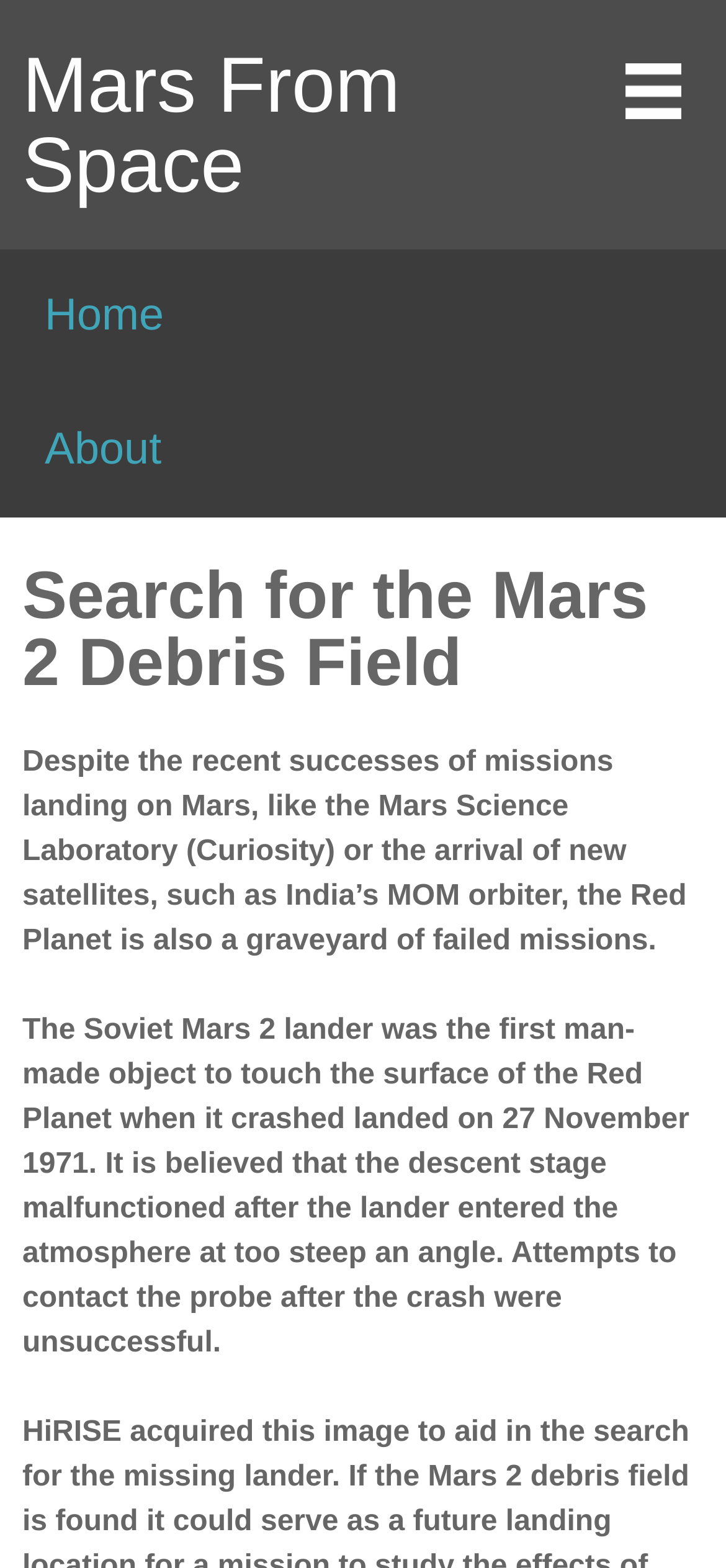Give a complete and precise description of the webpage's appearance.

The webpage is about searching for the Mars 2 Debris Field, with a focus on Mars exploration. At the top, there is a heading "Mars From Space" with a link to the same title, taking up a significant portion of the top section. Below this, there are two links, "Home" and "About", spanning the entire width of the page.

Further down, there is a heading with no text, which serves as a container for other elements. Within this container, there is a heading "Search for the Mars 2 Debris Field" and two blocks of text. The first block of text discusses the successes and failures of Mars missions, including the Mars Science Laboratory and India's MOM orbiter. The second block of text provides more information about the Soviet Mars 2 lander, which crashed on the Martian surface in 1971 due to a malfunction during descent.